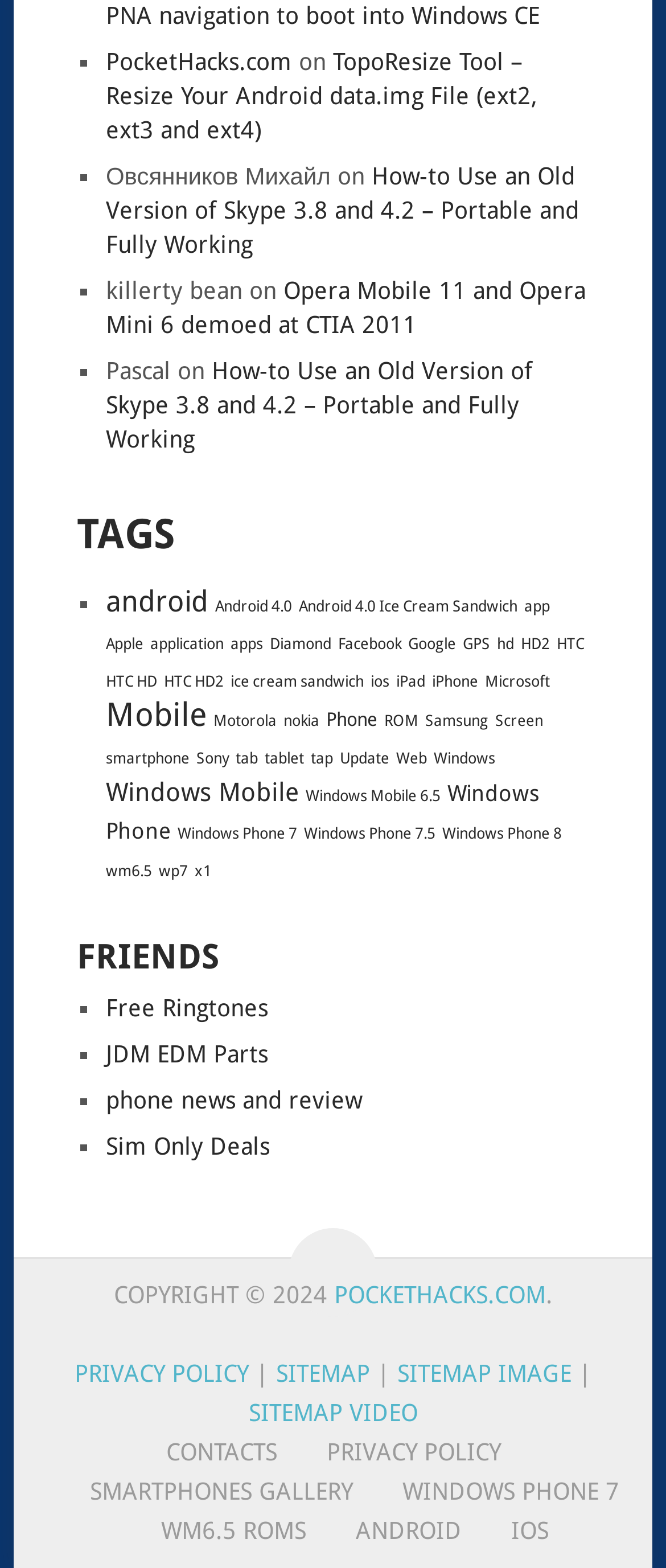Please identify the bounding box coordinates of the element's region that should be clicked to execute the following instruction: "Read the article about 'TopoResize Tool – Resize Your Android data.img File (ext2, ext3 and ext4)'". The bounding box coordinates must be four float numbers between 0 and 1, i.e., [left, top, right, bottom].

[0.159, 0.03, 0.808, 0.091]